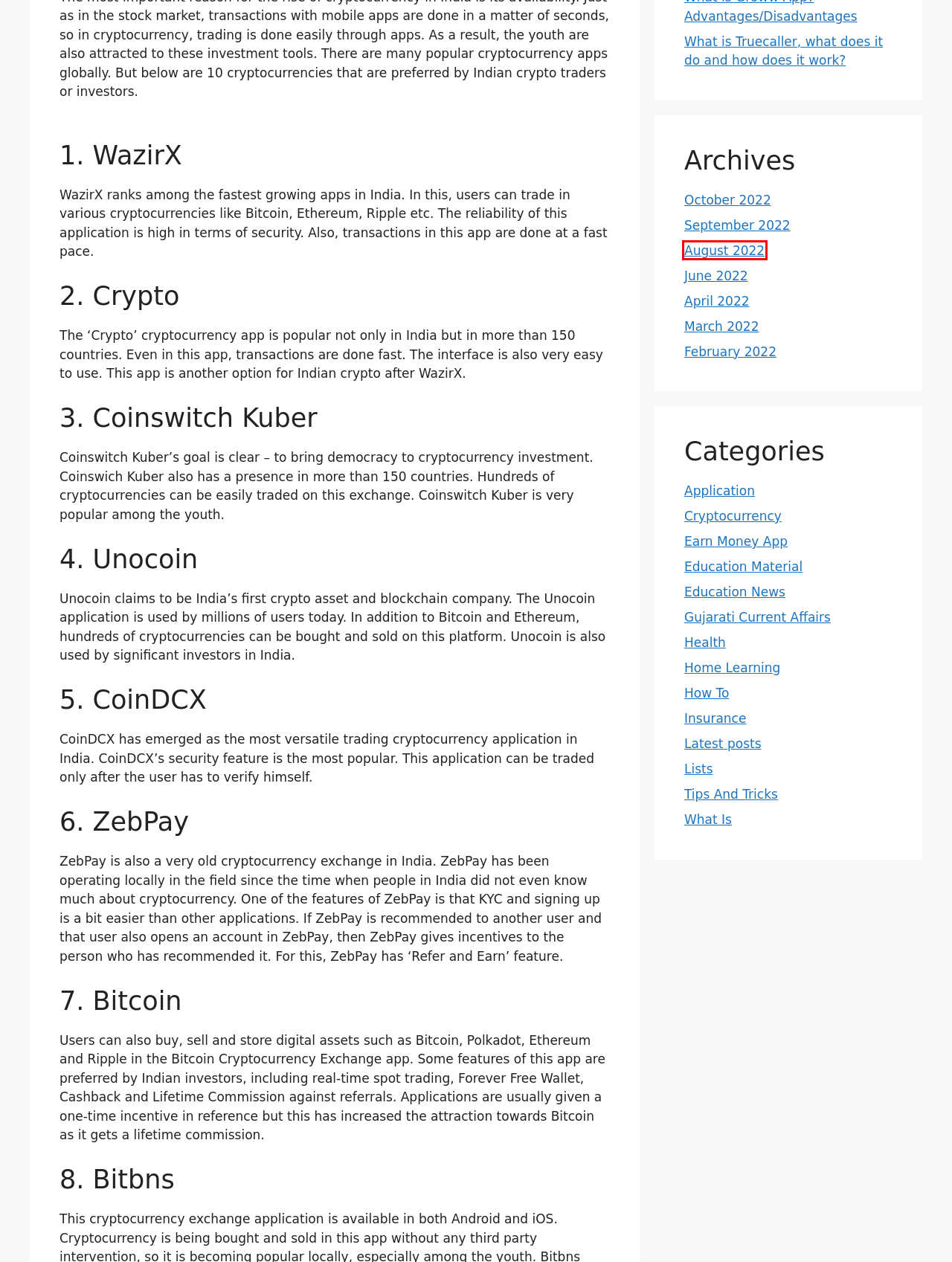Examine the screenshot of a webpage with a red rectangle bounding box. Select the most accurate webpage description that matches the new webpage after clicking the element within the bounding box. Here are the candidates:
A. Cryptocurrency – Goti Mac
B. Insurance – Goti Mac
C. August 2022 – Goti Mac
D. October 2022 – Goti Mac
E. March 2022 – Goti Mac
F. What is Truecaller, what does it do and how does it work? – Goti Mac
G. Application – Goti Mac
H. February 2022 – Goti Mac

C